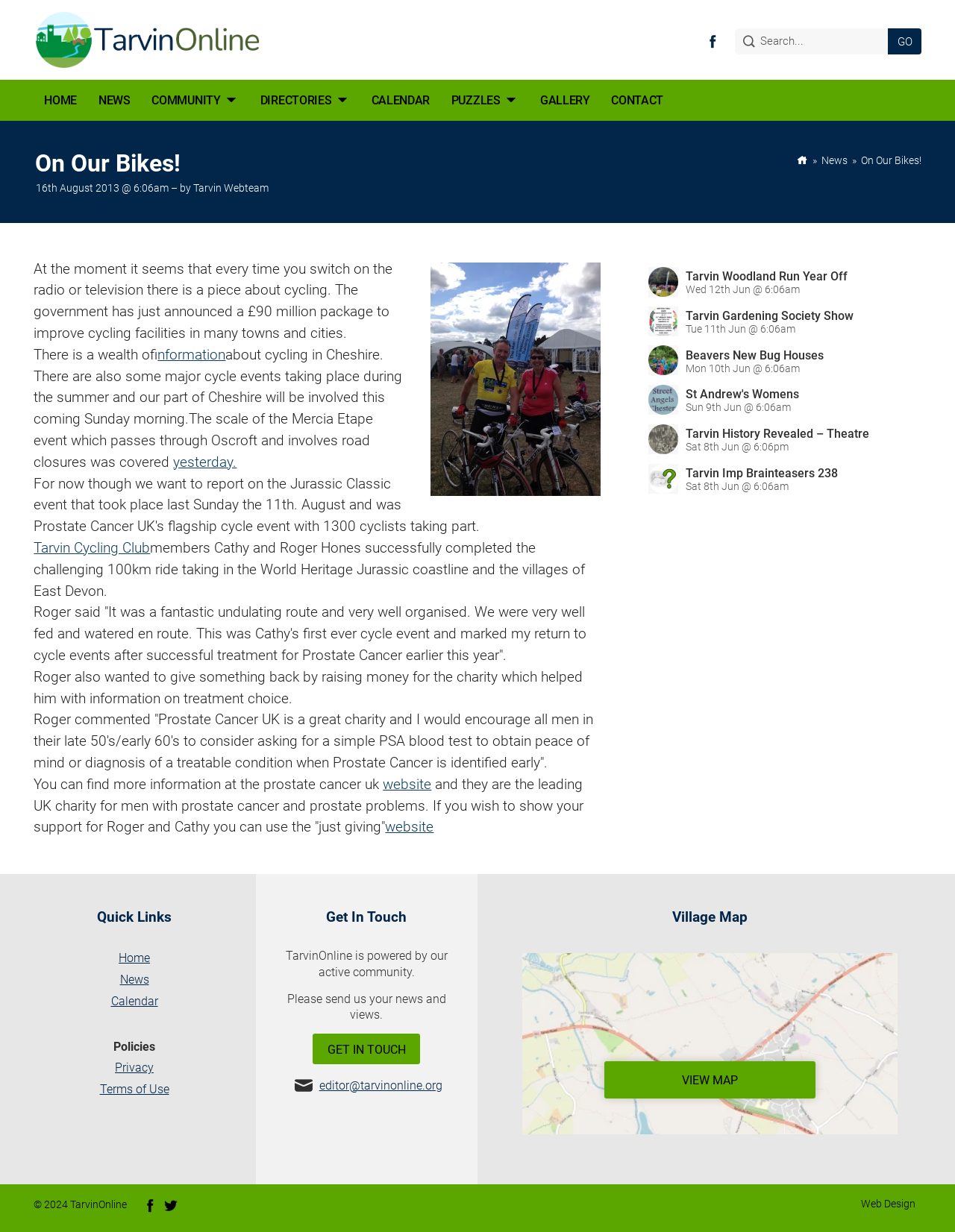Identify and extract the main heading of the webpage.

On Our Bikes!